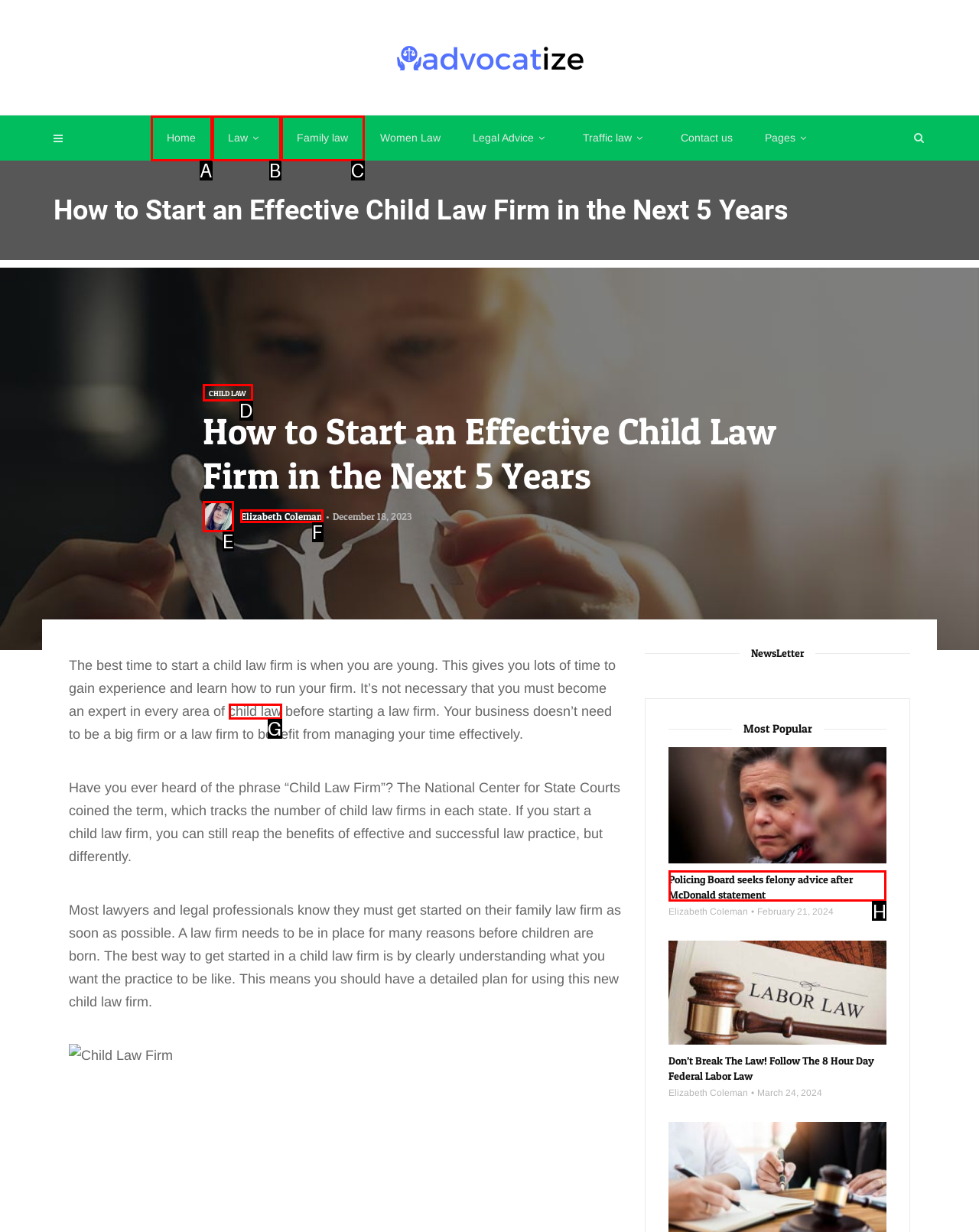Tell me which one HTML element you should click to complete the following task: View the profile of 'Elizabeth Coleman'
Answer with the option's letter from the given choices directly.

F